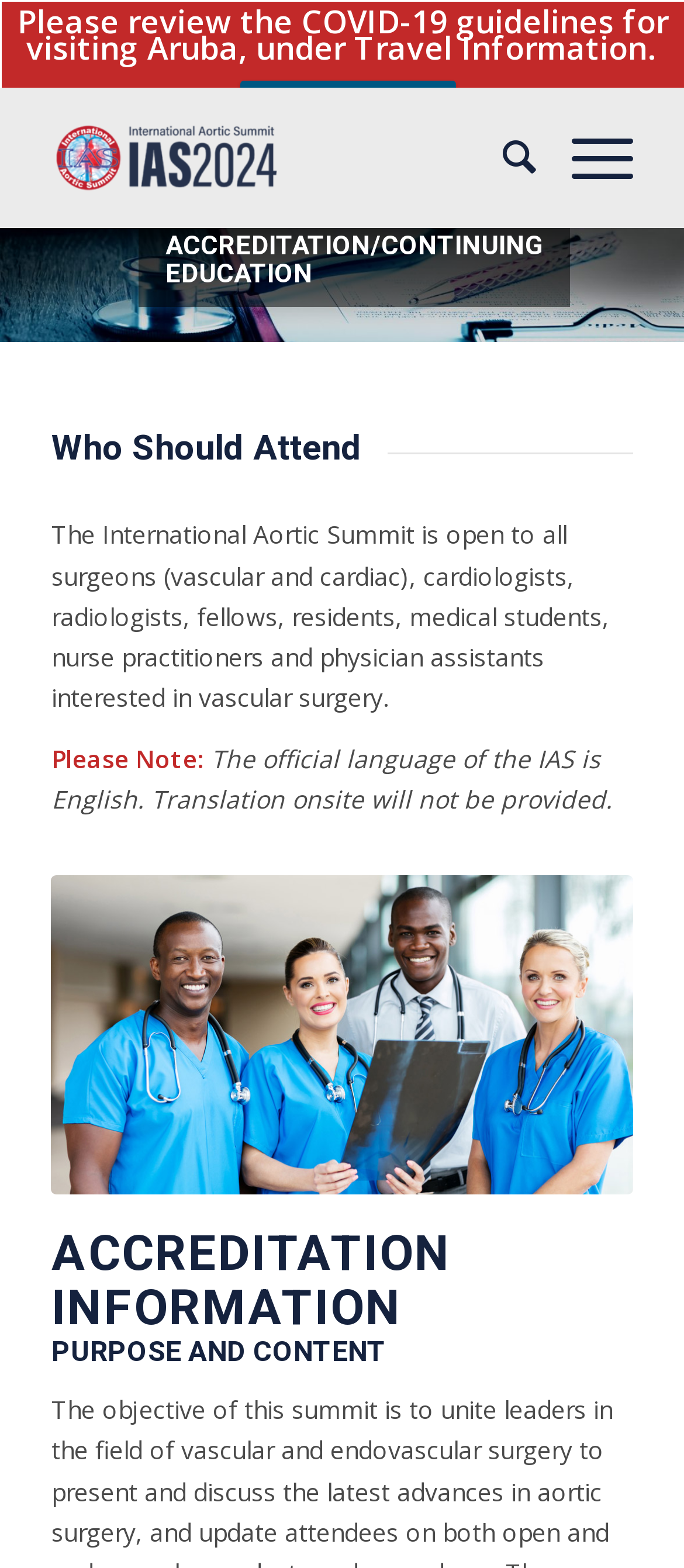What is the topic of the 'PURPOSE AND CONTENT' section?
Please elaborate on the answer to the question with detailed information.

The 'PURPOSE AND CONTENT' section is likely to discuss the purpose and content of the International Aortic Summit, as suggested by the heading 'PURPOSE AND CONTENT' which is located below the 'ACCREDITATION INFORMATION' section.